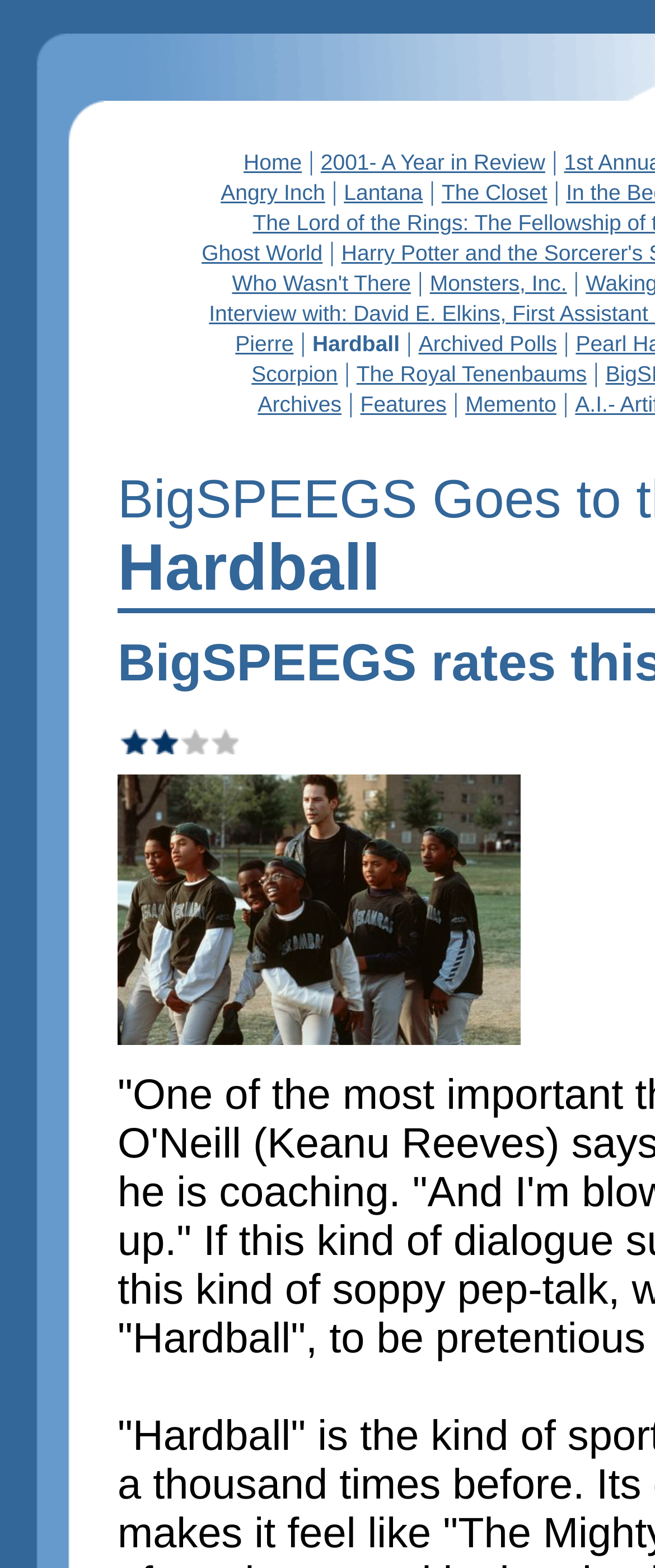Give a short answer to this question using one word or a phrase:
How many links are there in the webpage?

14